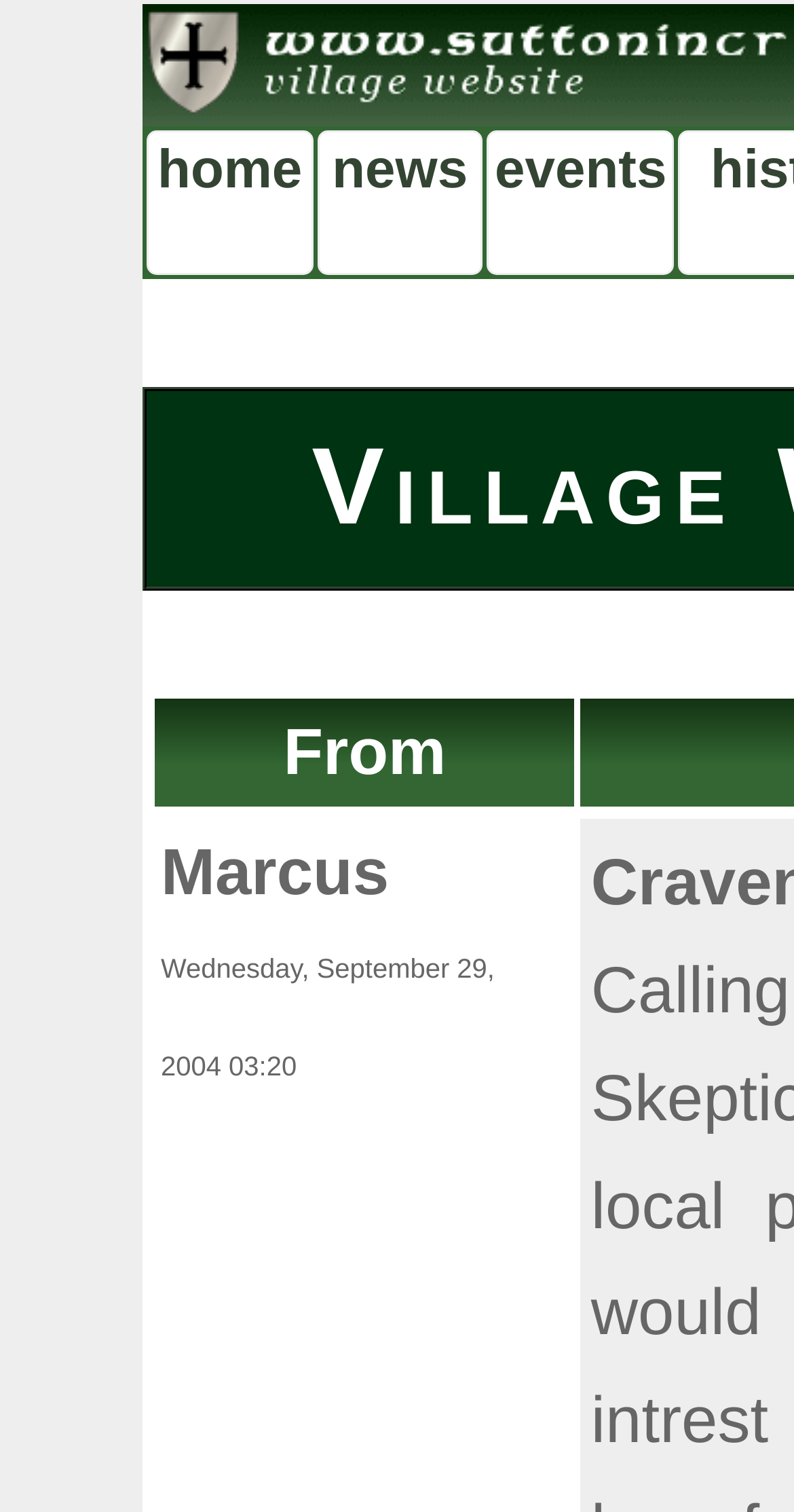How many main navigation links are there?
Please provide a single word or phrase based on the screenshot.

3